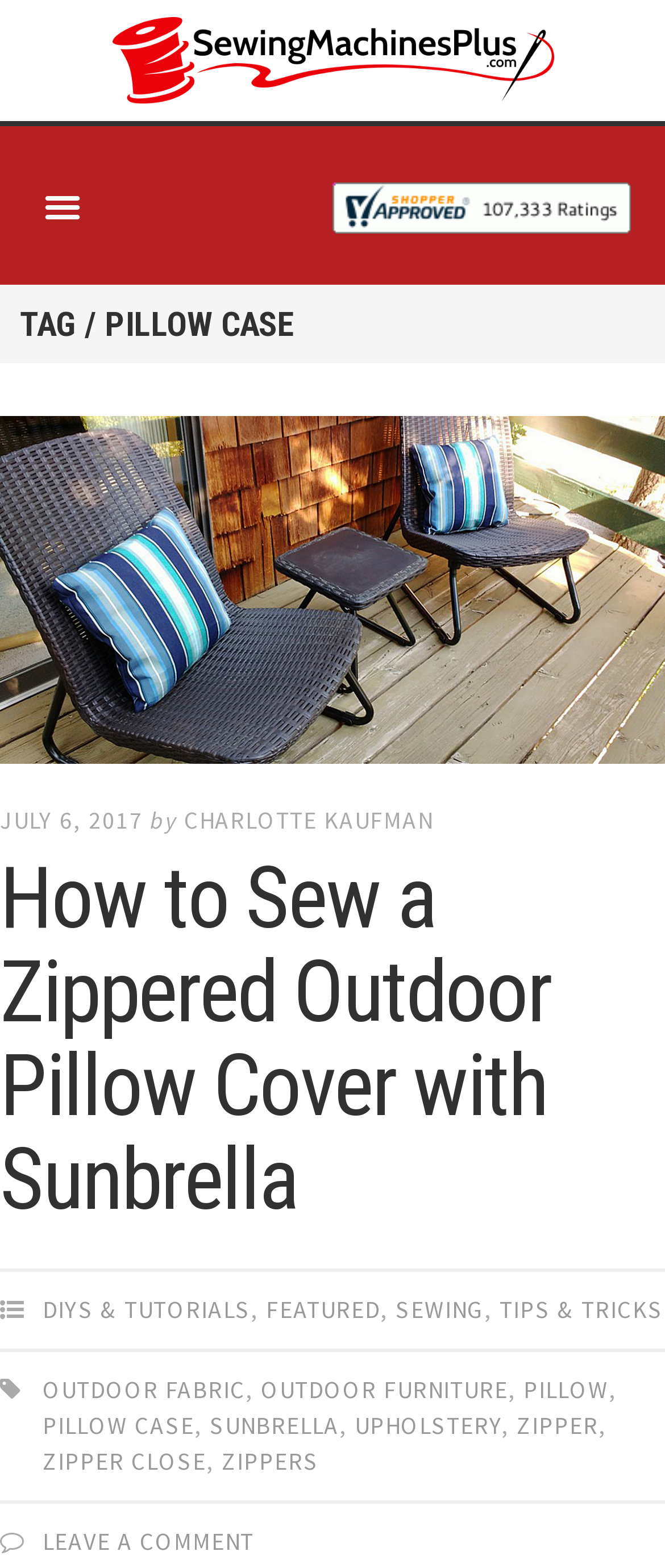Respond to the question below with a single word or phrase: Who wrote the blog post?

CHARLOTTE KAUFMAN